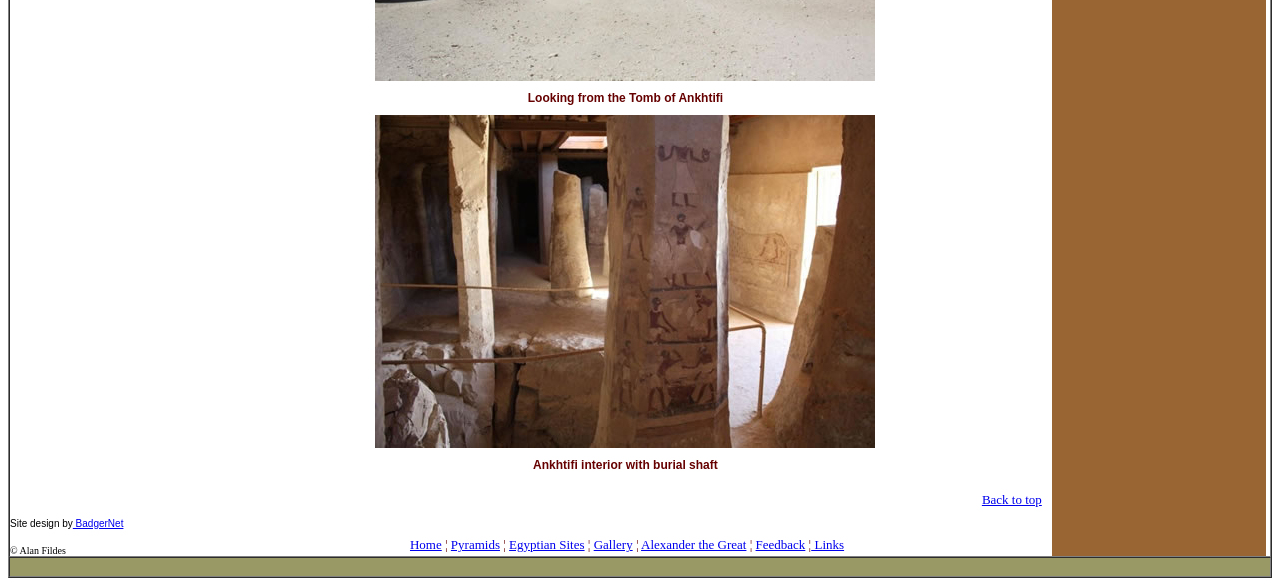Find and indicate the bounding box coordinates of the region you should select to follow the given instruction: "Click on 'Back to top'".

[0.159, 0.831, 0.818, 0.875]